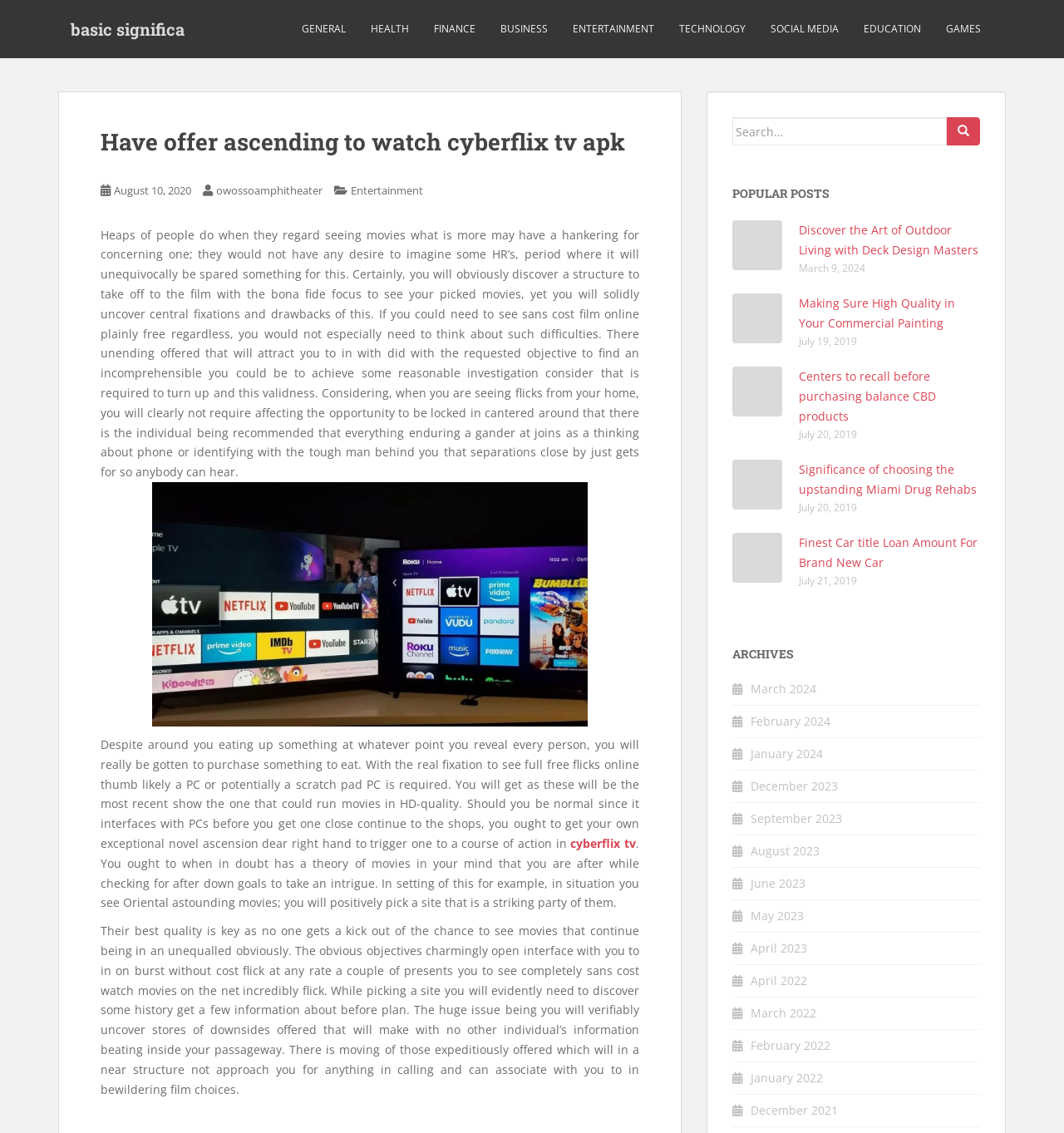Write a detailed summary of the webpage.

This webpage appears to be a blog or article page with a focus on entertainment, particularly movies and TV shows. At the top of the page, there is a header section with a title "Have offer ascending to watch cyberflix tv apk – basic significa" and a series of links to different categories such as "GENERAL", "HEALTH", "FINANCE", and "ENTERTAINMENT".

Below the header section, there is a main content area with a heading "Have offer ascending to watch cyberflix tv apk" and a subheading "August 10, 2020". The main content is divided into several paragraphs of text, which discuss the benefits of watching movies online for free, the importance of having a good computer or laptop to run HD-quality movies, and the need to find a reliable website to watch movies without any hassle.

To the right of the main content area, there is a sidebar with a search bar at the top, followed by a section titled "POPULAR POSTS" with links to several articles, each with a title and a date. Below the popular posts section, there is an "ARCHIVES" section with links to different months and years, presumably leading to archived articles.

There is also an image on the page, labeled "TV streaming app", which is likely a screenshot or logo of the Cyberflix TV app. Additionally, there are several links to other articles or websites, including "cyberflix tv" and "owossoamphitheater".